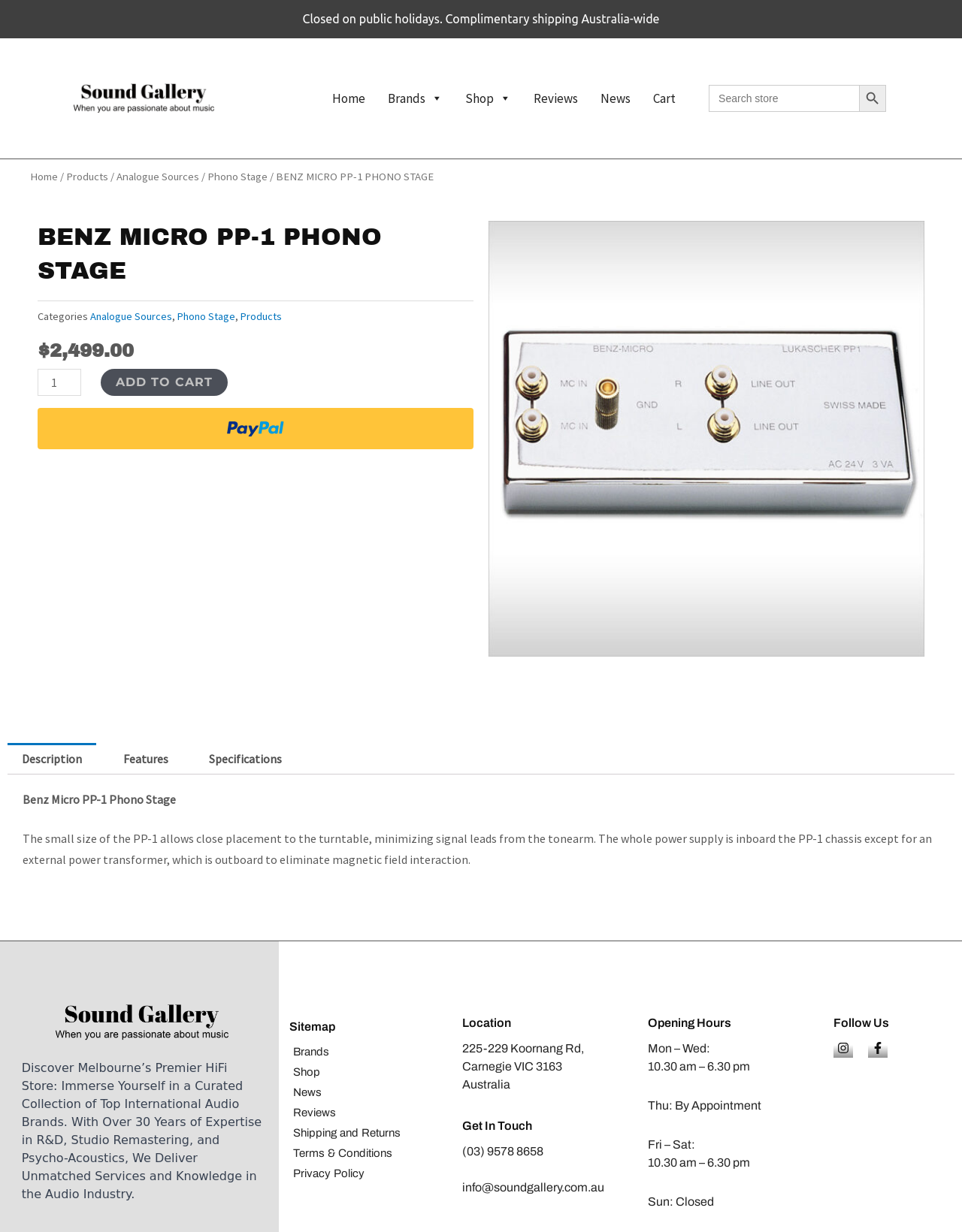Determine the bounding box coordinates for the clickable element to execute this instruction: "Check out". Provide the coordinates as four float numbers between 0 and 1, i.e., [left, top, right, bottom].

[0.671, 0.068, 0.702, 0.092]